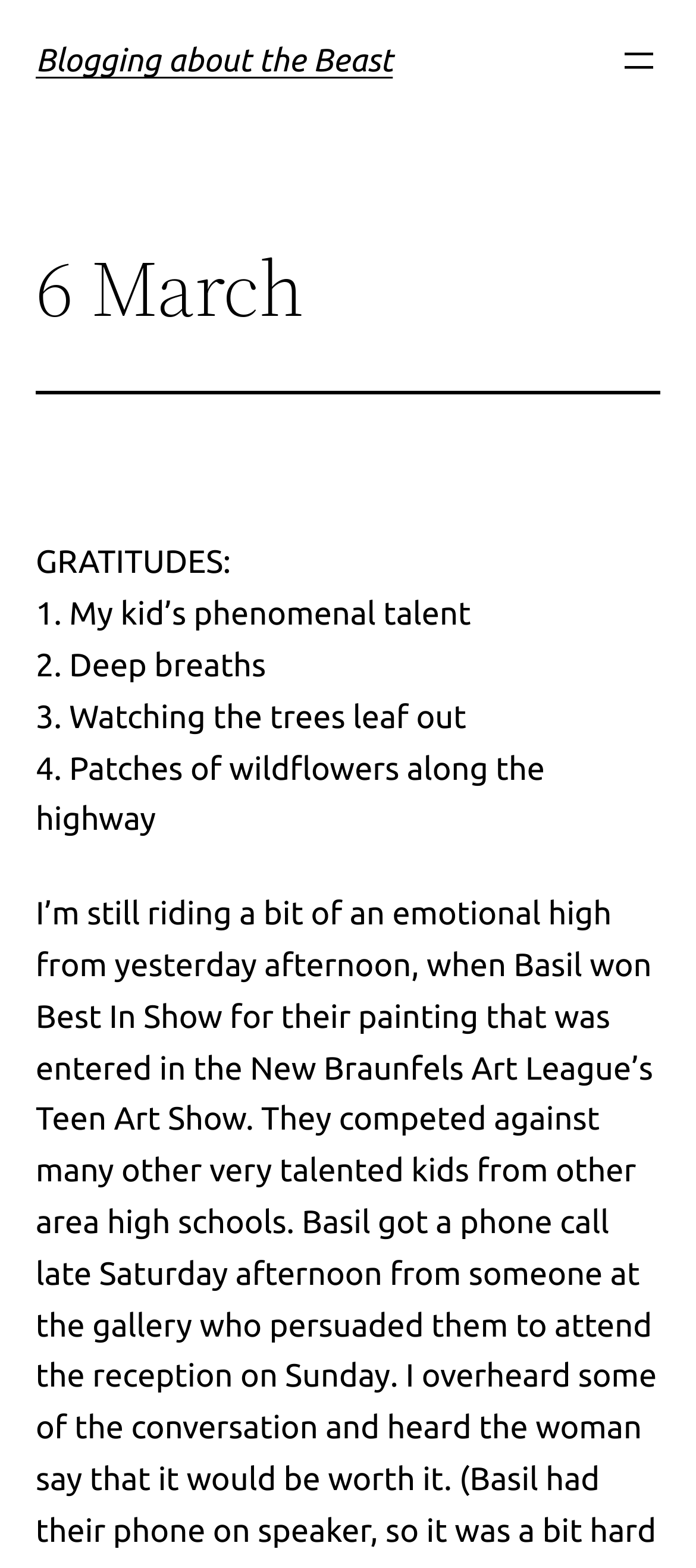What is the date mentioned in the heading? Analyze the screenshot and reply with just one word or a short phrase.

6 March